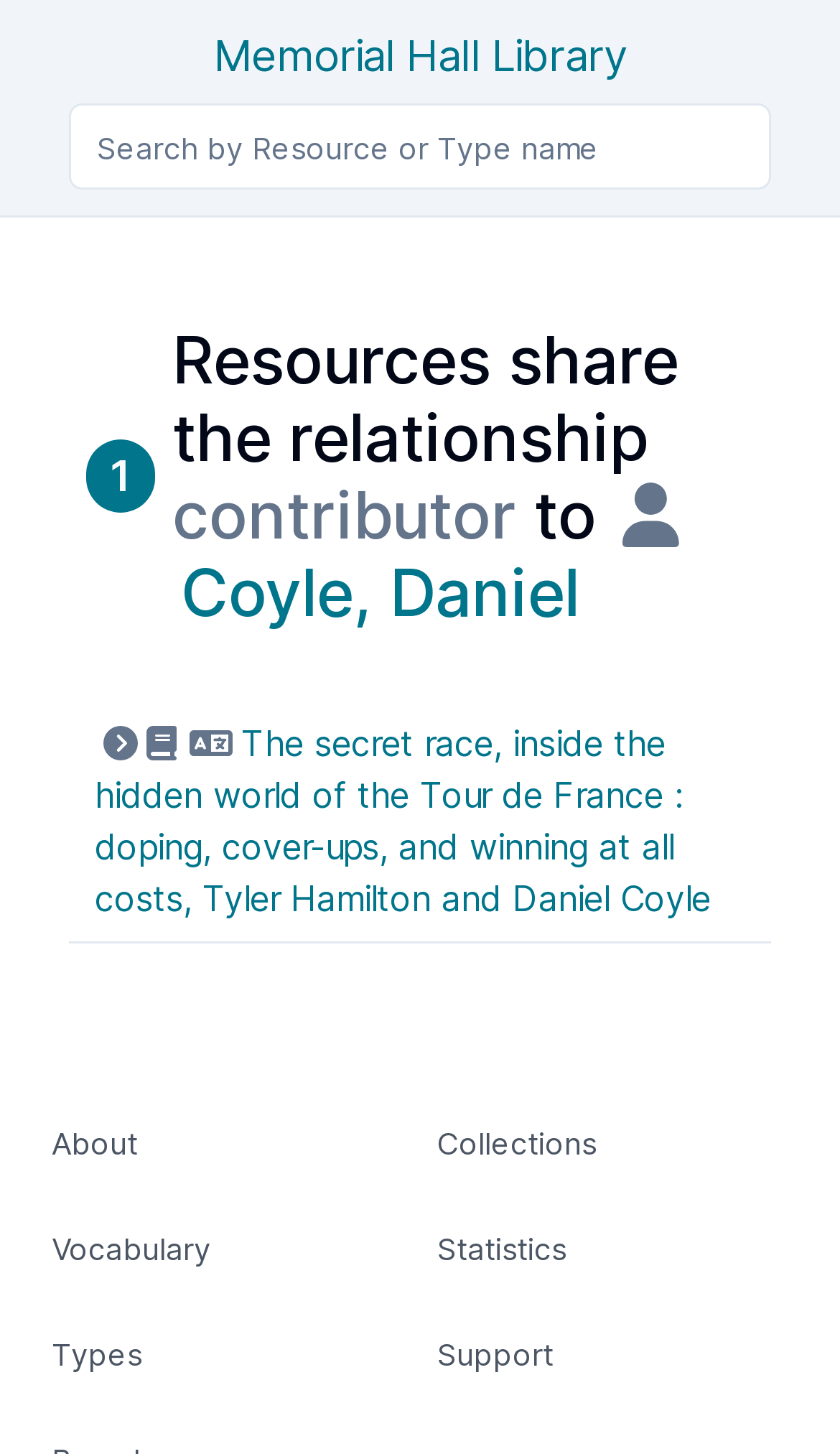Can you give a detailed response to the following question using the information from the image? What is the name of the library?

The question can be answered by looking at the heading element with the text 'Memorial Hall Library' which is located at the top of the webpage.